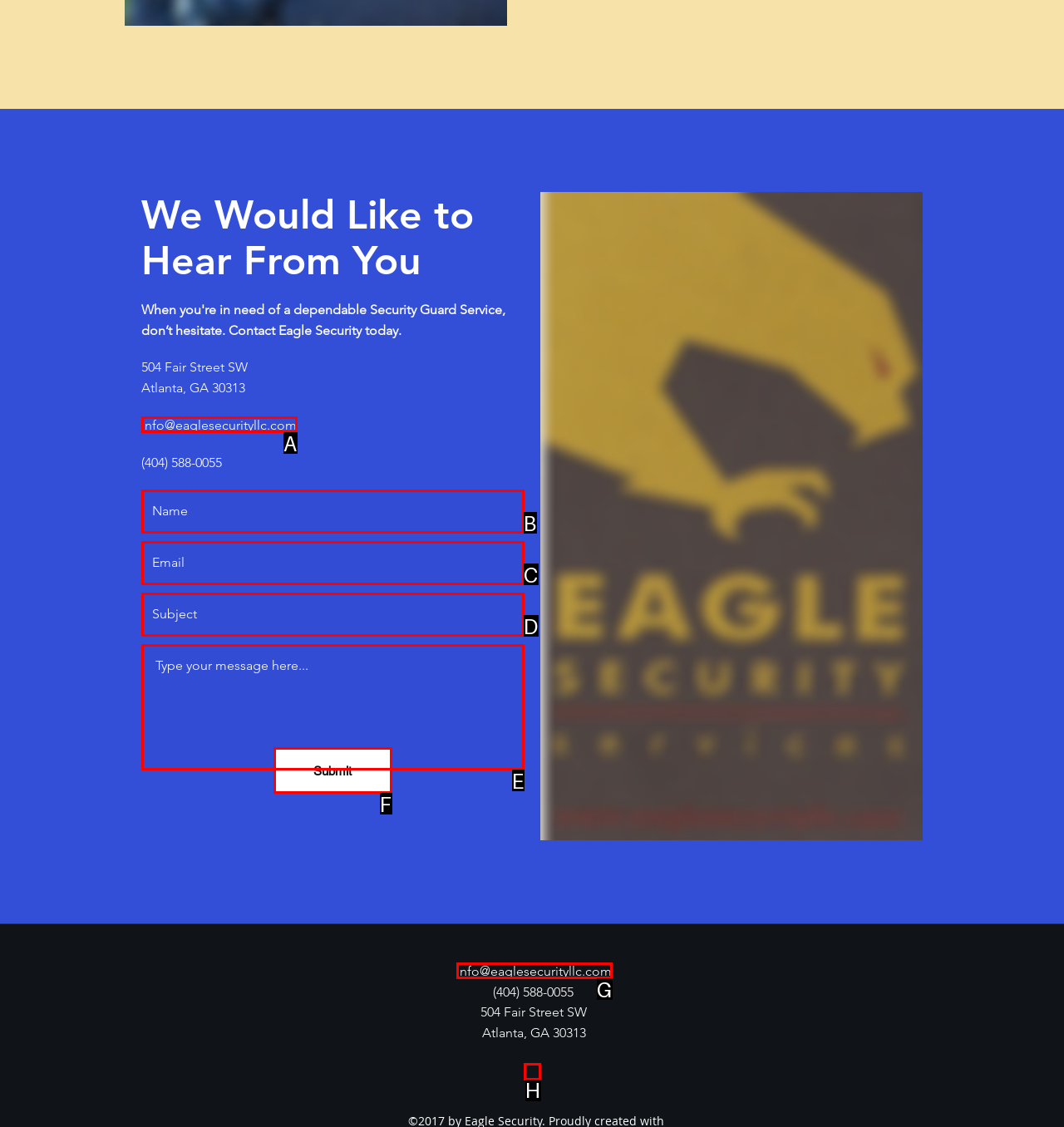Determine the letter of the element to click to accomplish this task: Send an email to info@eaglesecurityllc.com. Respond with the letter.

A